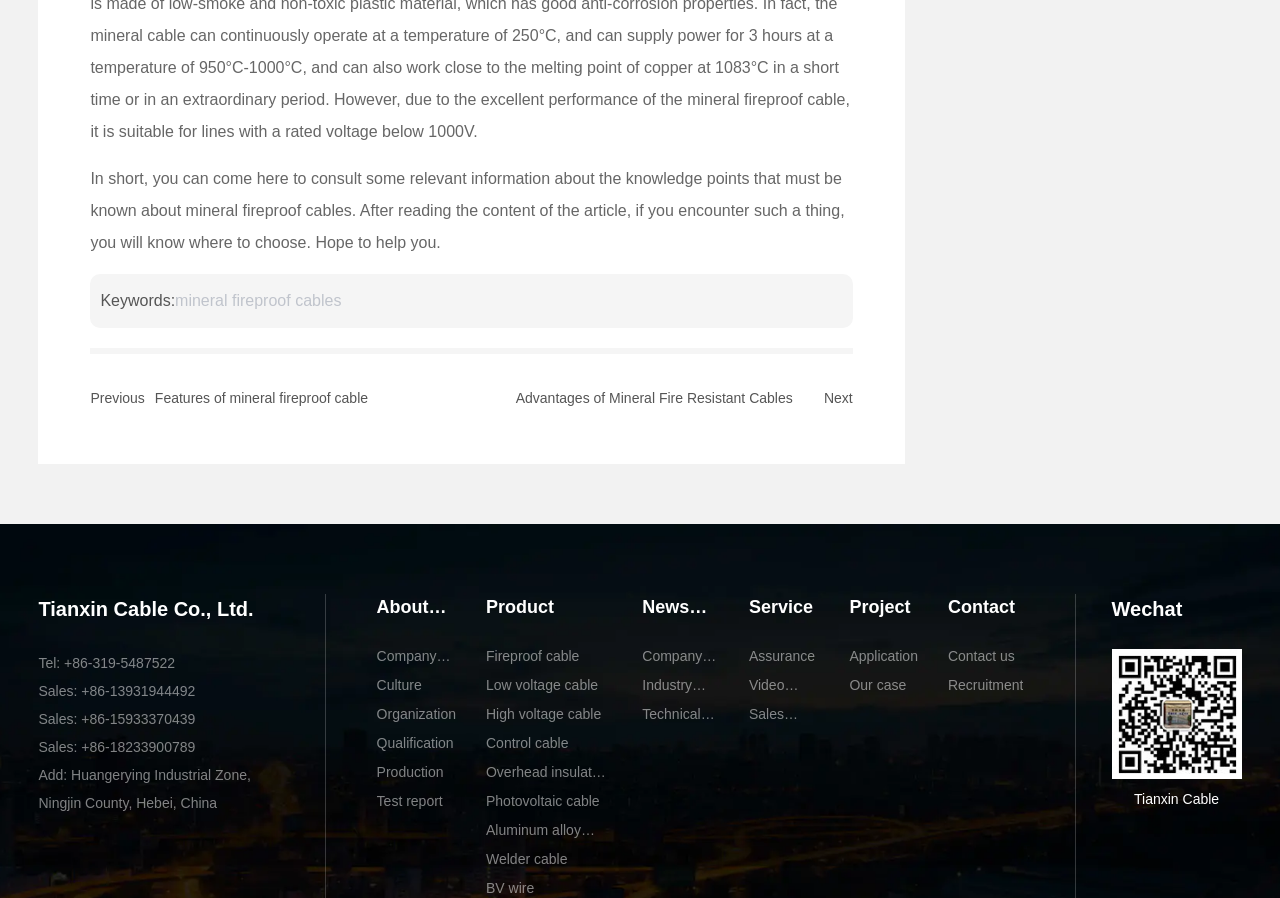Determine the bounding box coordinates of the area to click in order to meet this instruction: "Click on 'Fireproof cable'".

[0.38, 0.719, 0.478, 0.743]